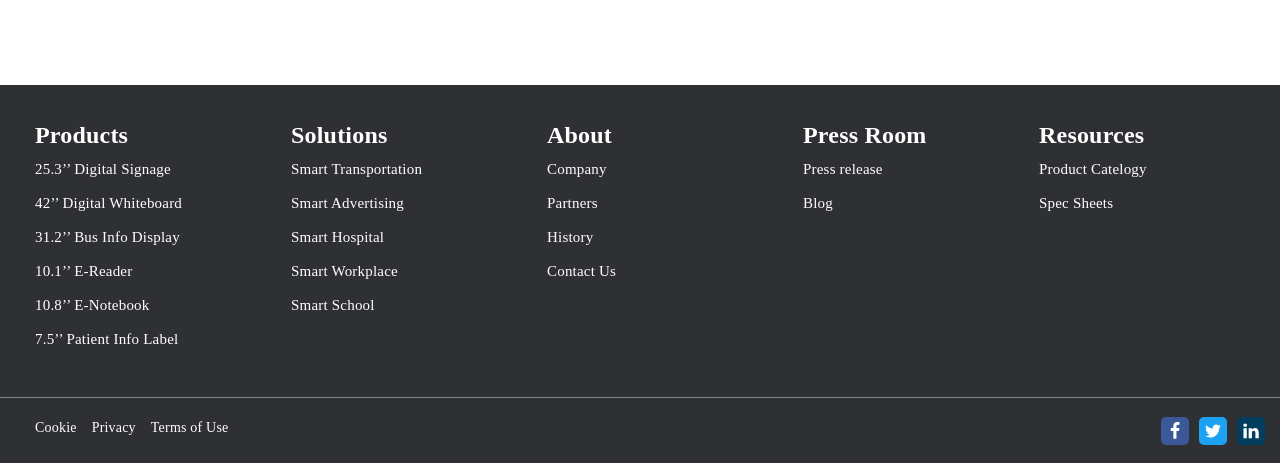Locate the bounding box coordinates of the item that should be clicked to fulfill the instruction: "read the article about activating the Softaculous license".

None